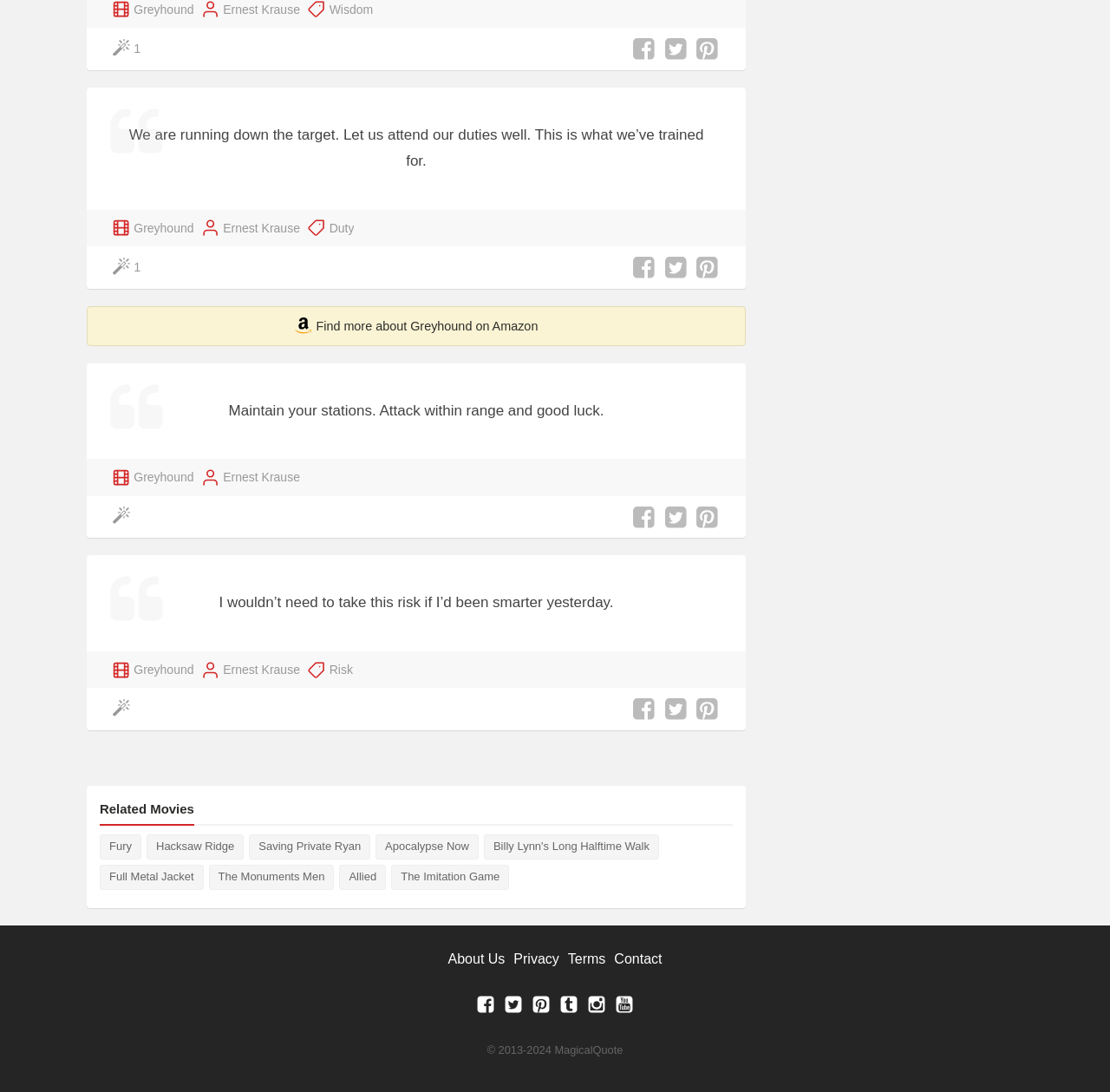Provide a single word or phrase to answer the given question: 
What is the quote symbol on the left of the text?

quote-left